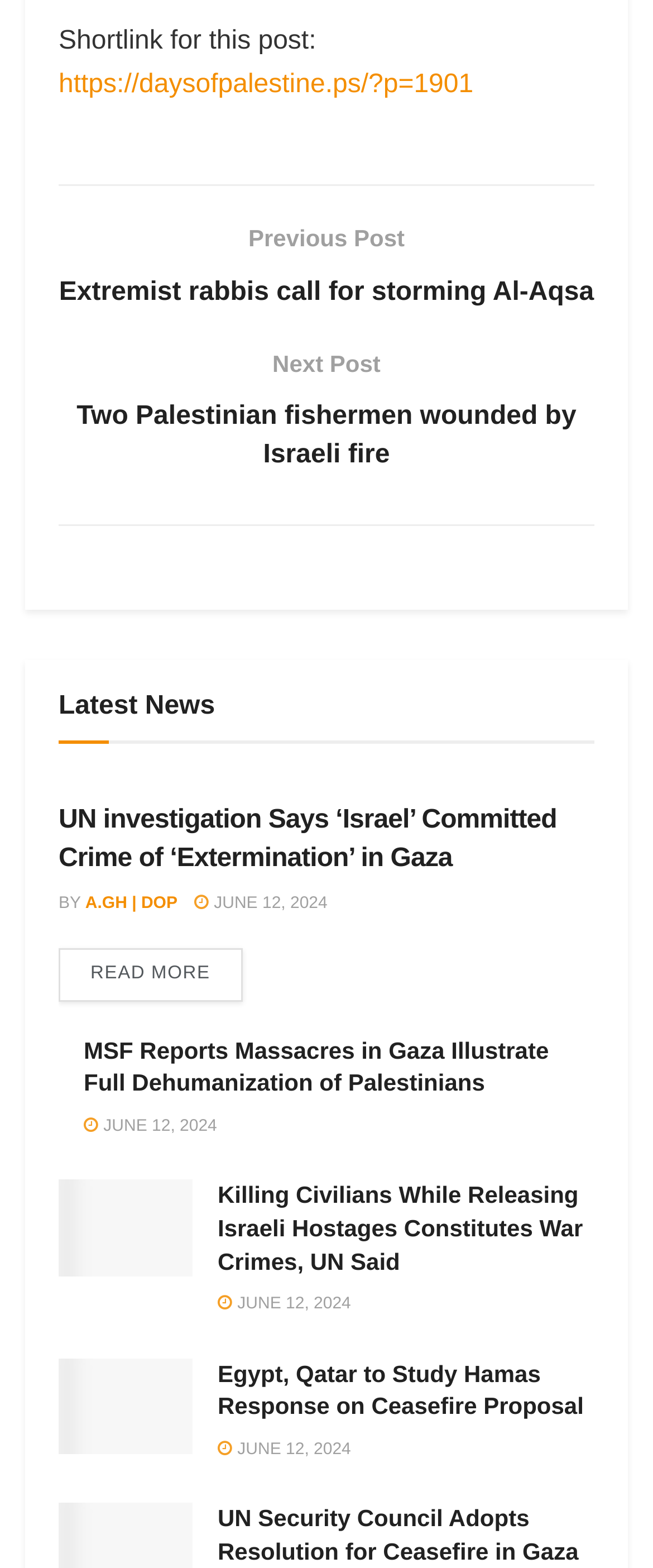What is the purpose of the 'Previous Post' and 'Next Post' links?
Using the visual information, answer the question in a single word or phrase.

To navigate between posts